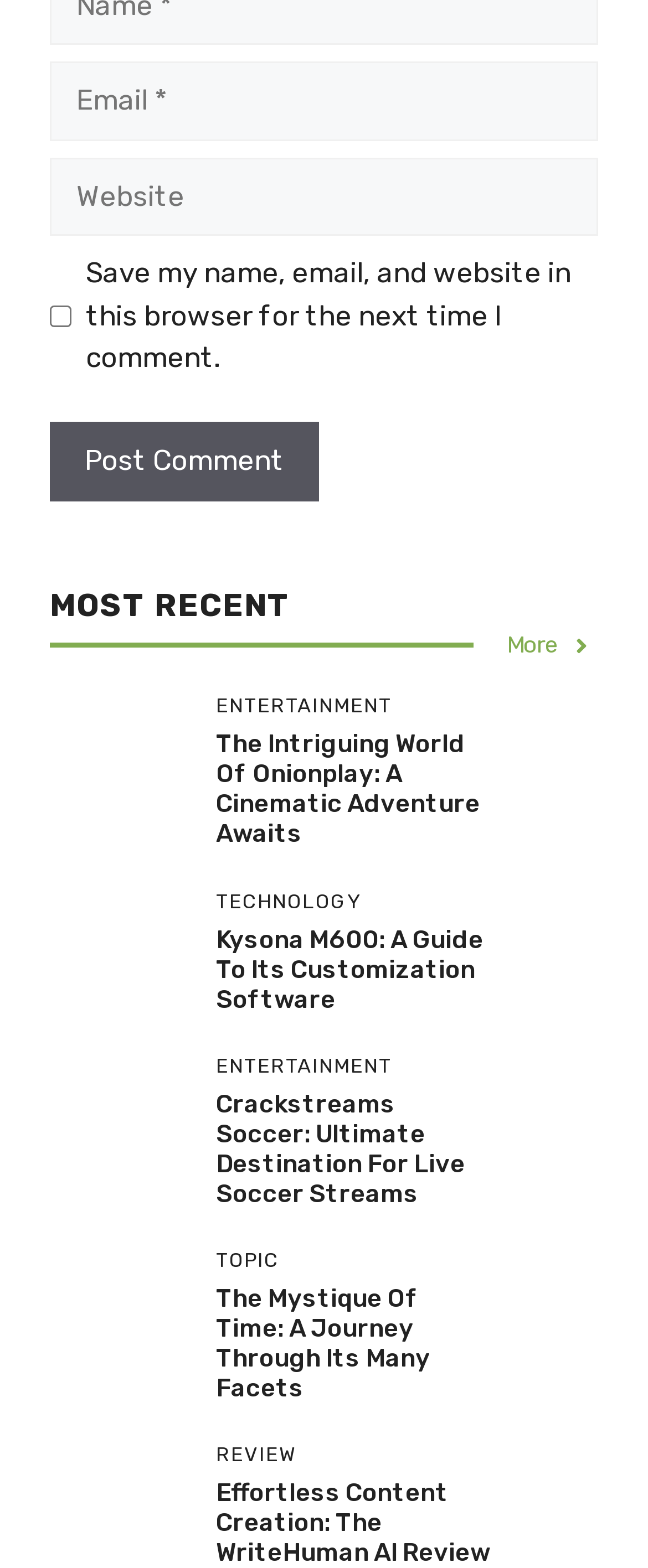Provide your answer to the question using just one word or phrase: How many comment fields are there?

2